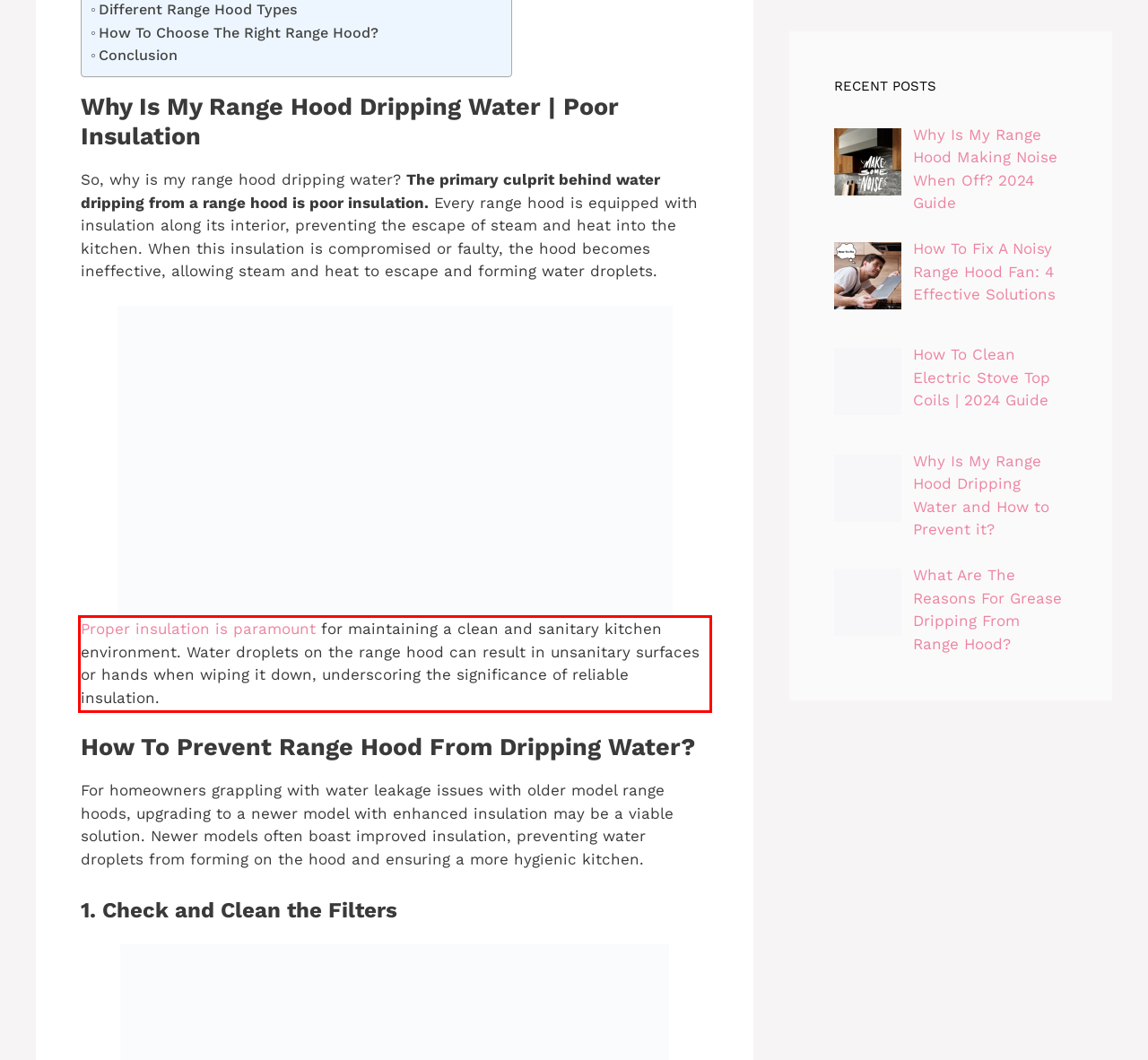Using OCR, extract the text content found within the red bounding box in the given webpage screenshot.

Proper insulation is paramount for maintaining a clean and sanitary kitchen environment. Water droplets on the range hood can result in unsanitary surfaces or hands when wiping it down, underscoring the significance of reliable insulation.